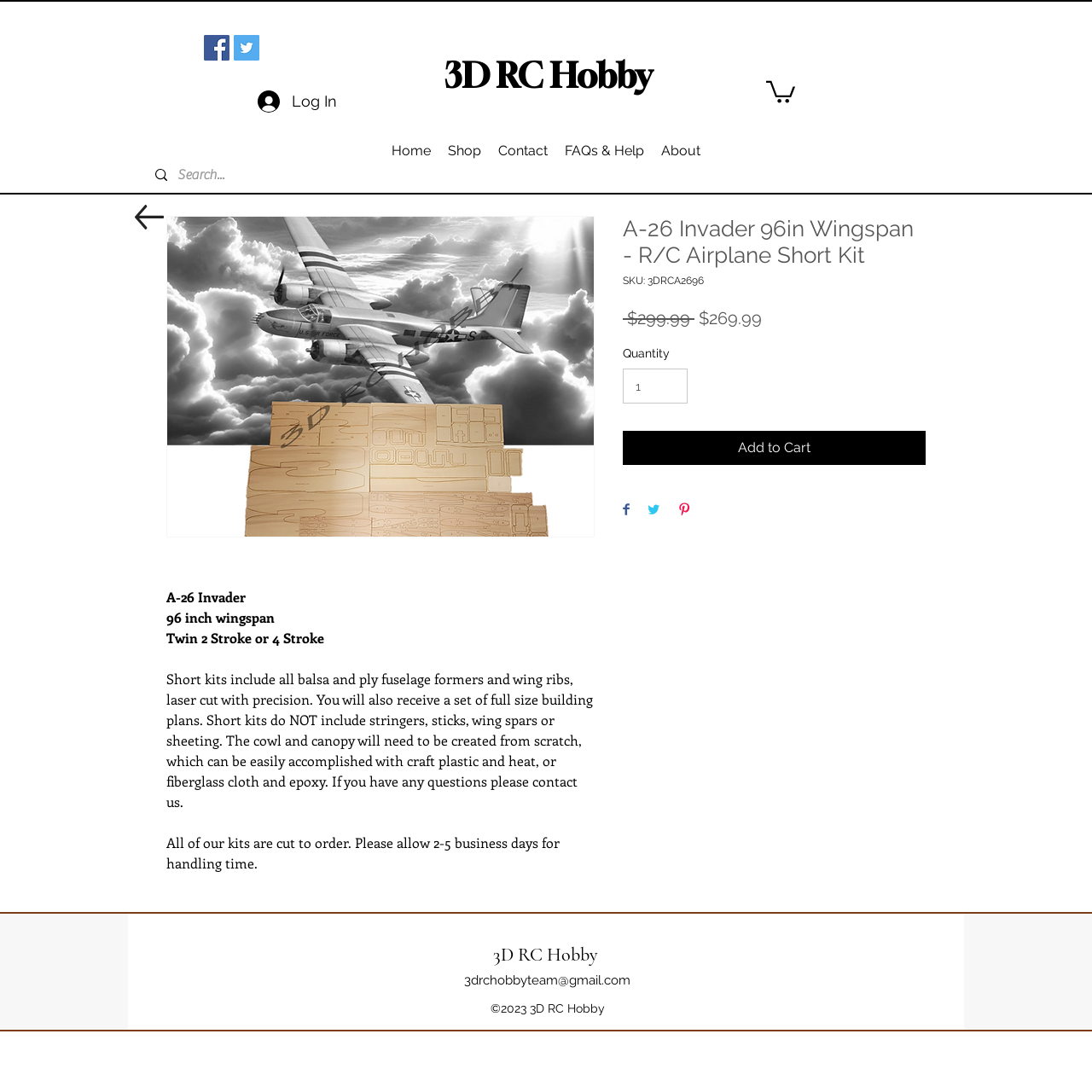Identify the bounding box coordinates of the element that should be clicked to fulfill this task: "Contact the website team". The coordinates should be provided as four float numbers between 0 and 1, i.e., [left, top, right, bottom].

[0.448, 0.126, 0.509, 0.15]